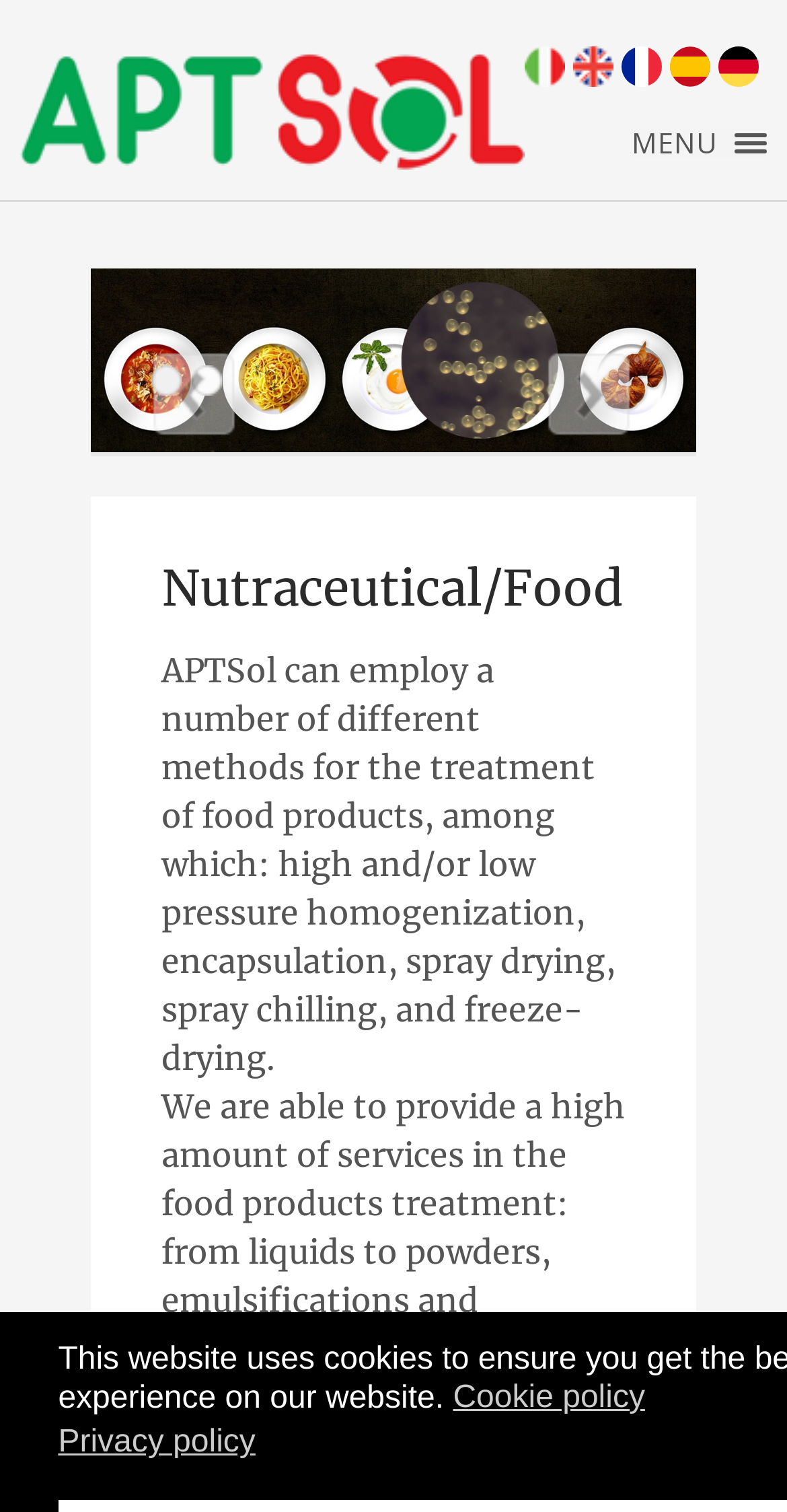What is the purpose of the 'MENU' button?
Using the information from the image, provide a comprehensive answer to the question.

The purpose of the 'MENU' button is inferred from its position and label. The button is located at the top-right corner of the page, with bounding box coordinates [0.803, 0.06, 0.974, 0.13], and has a label 'MENU'. This suggests that it is intended to open a menu, providing access to other pages or sections of the website.